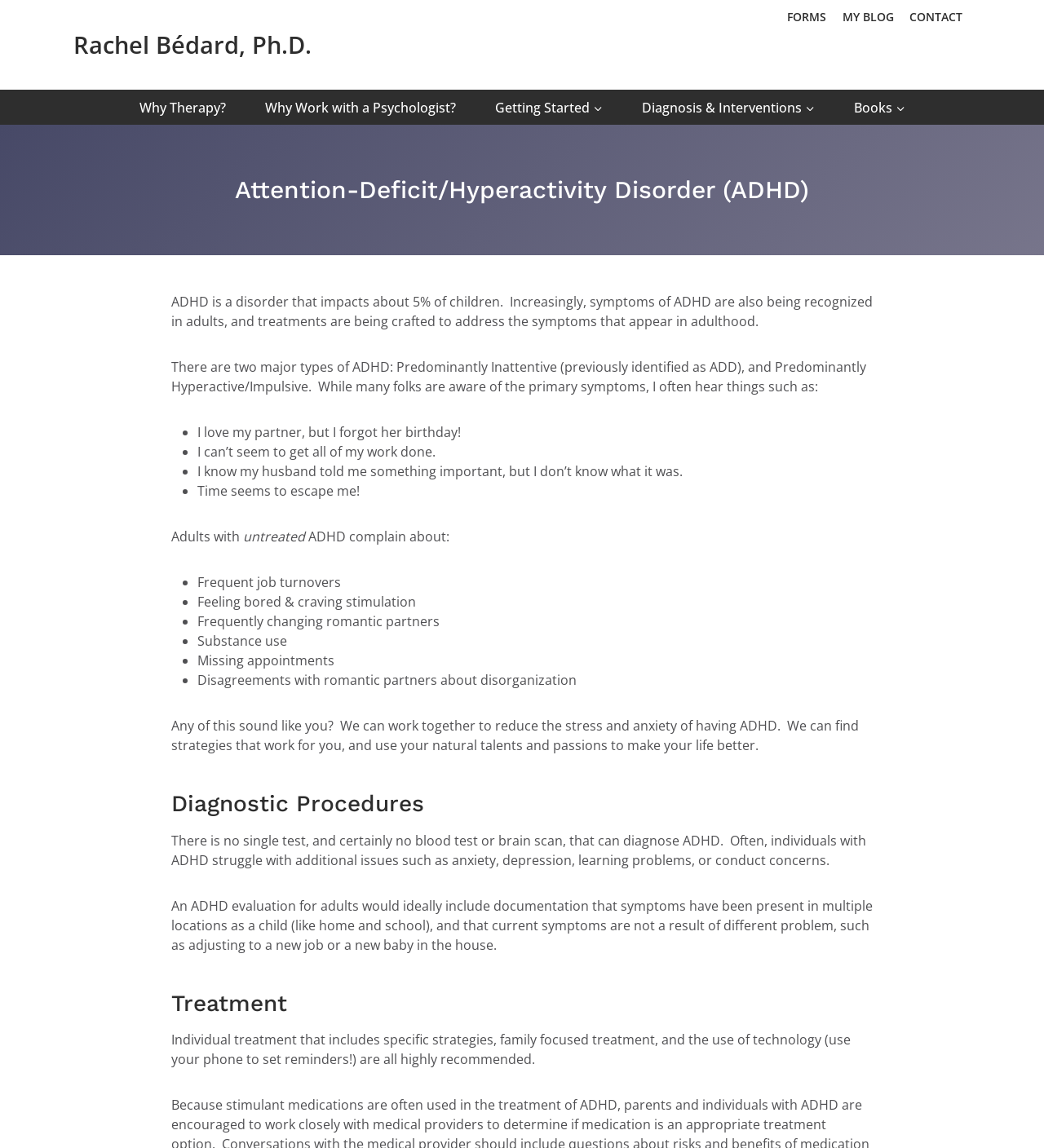Find the bounding box coordinates of the area to click in order to follow the instruction: "Click the 'FORMS' link".

[0.746, 0.009, 0.799, 0.021]